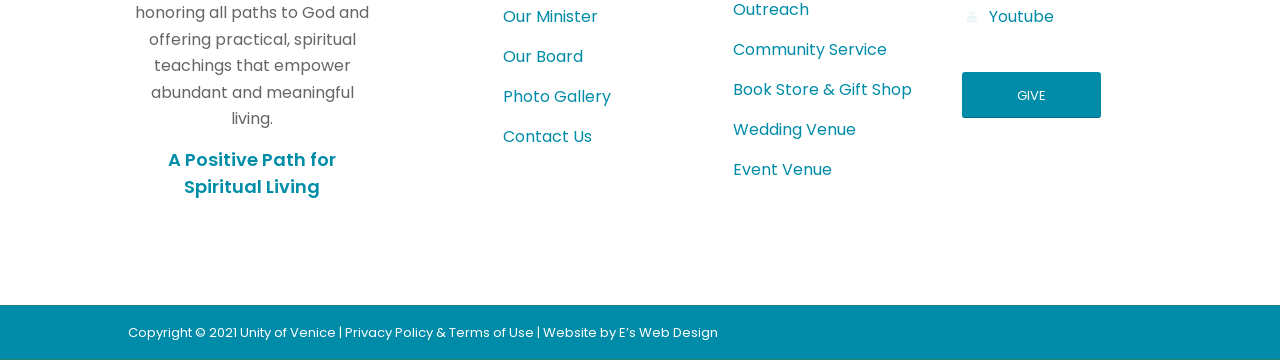What is the name of the minister?
Answer with a single word or phrase, using the screenshot for reference.

Our Minister